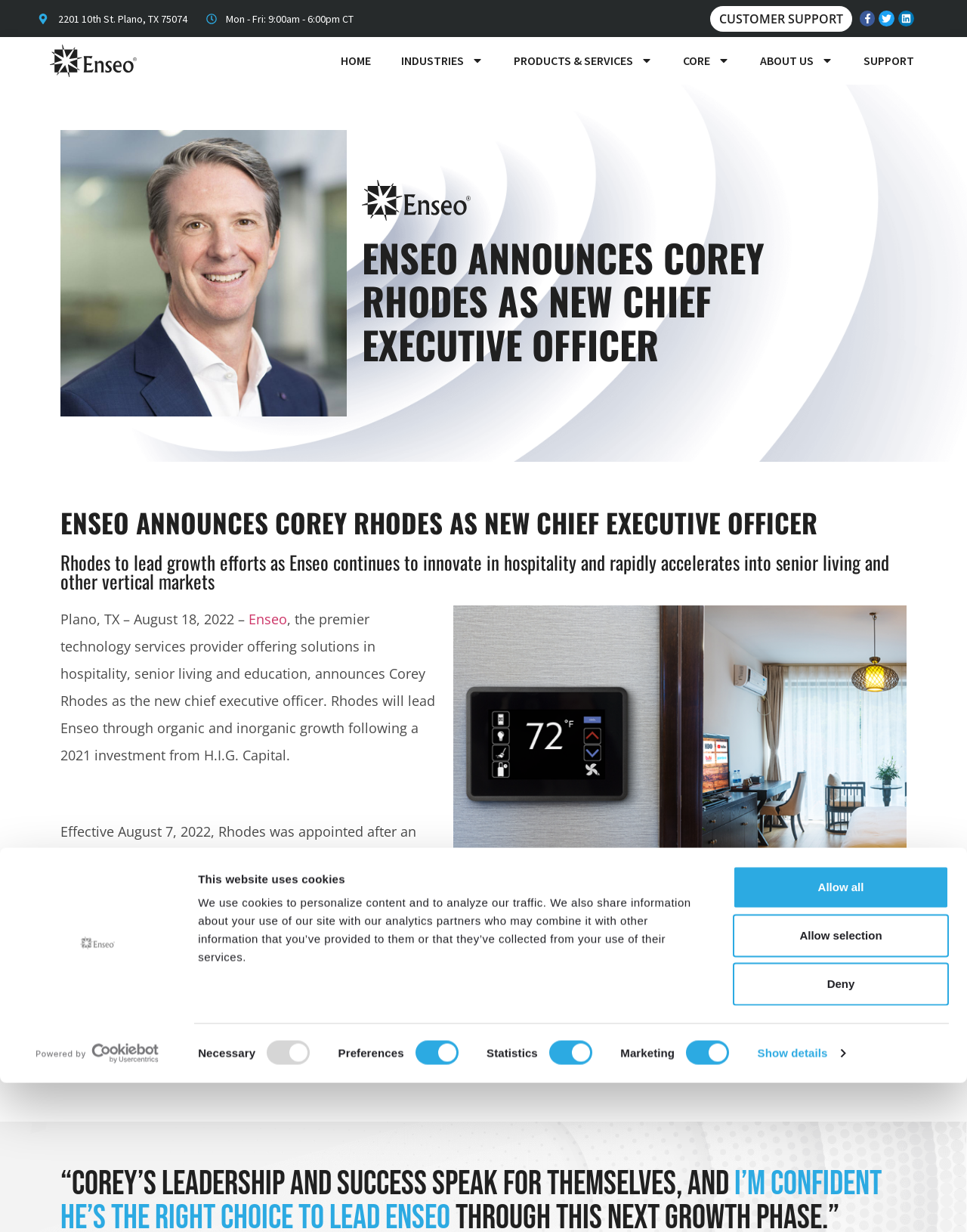What is the name of the new CEO of Enseo?
Using the image, answer in one word or phrase.

Corey Rhodes